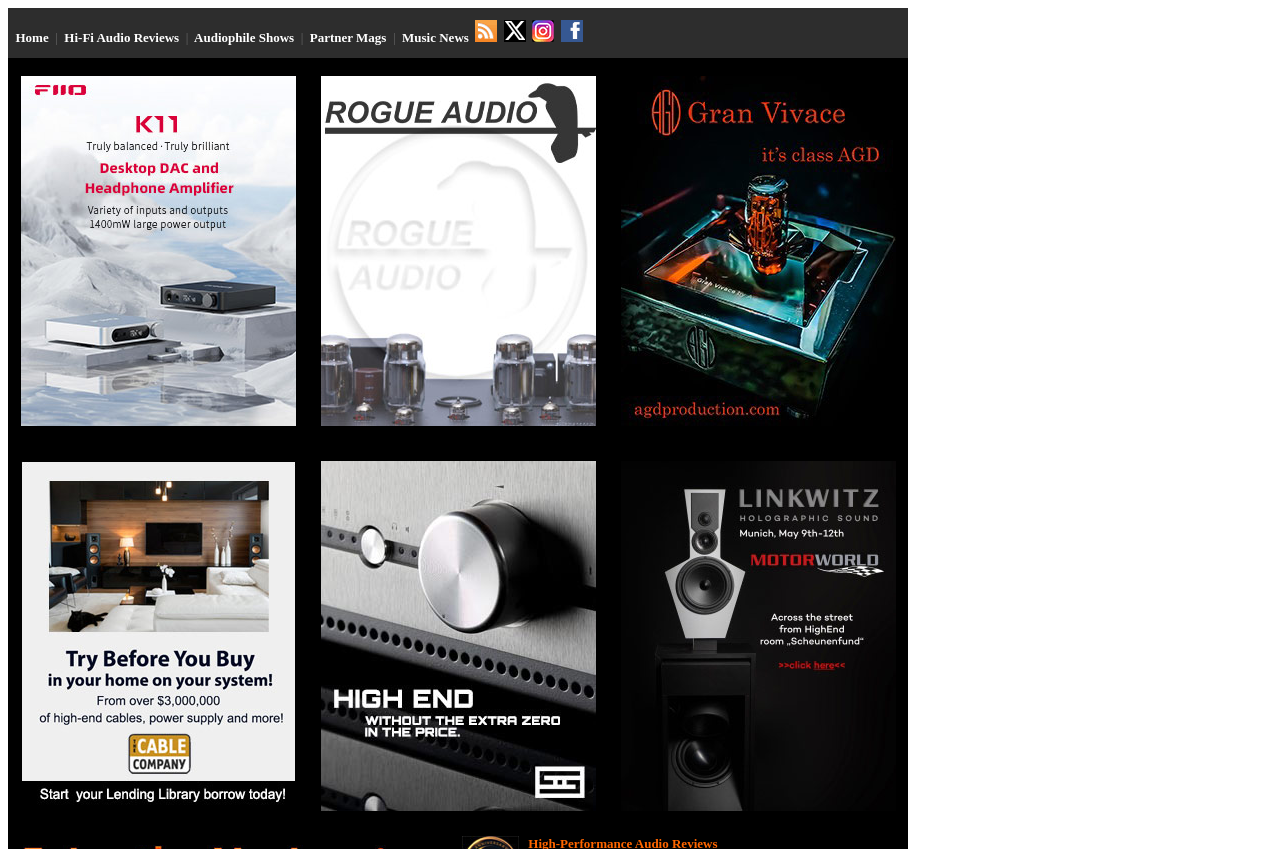What is the layout of the main content section?
Could you give a comprehensive explanation in response to this question?

By analyzing the LayoutTable and LayoutTableCell elements, I can see that the main content section is divided into three columns. Each column contains a set of links and images, which are arranged vertically. This layout suggests that the webpage is showcasing multiple items or articles in a grid-like format.